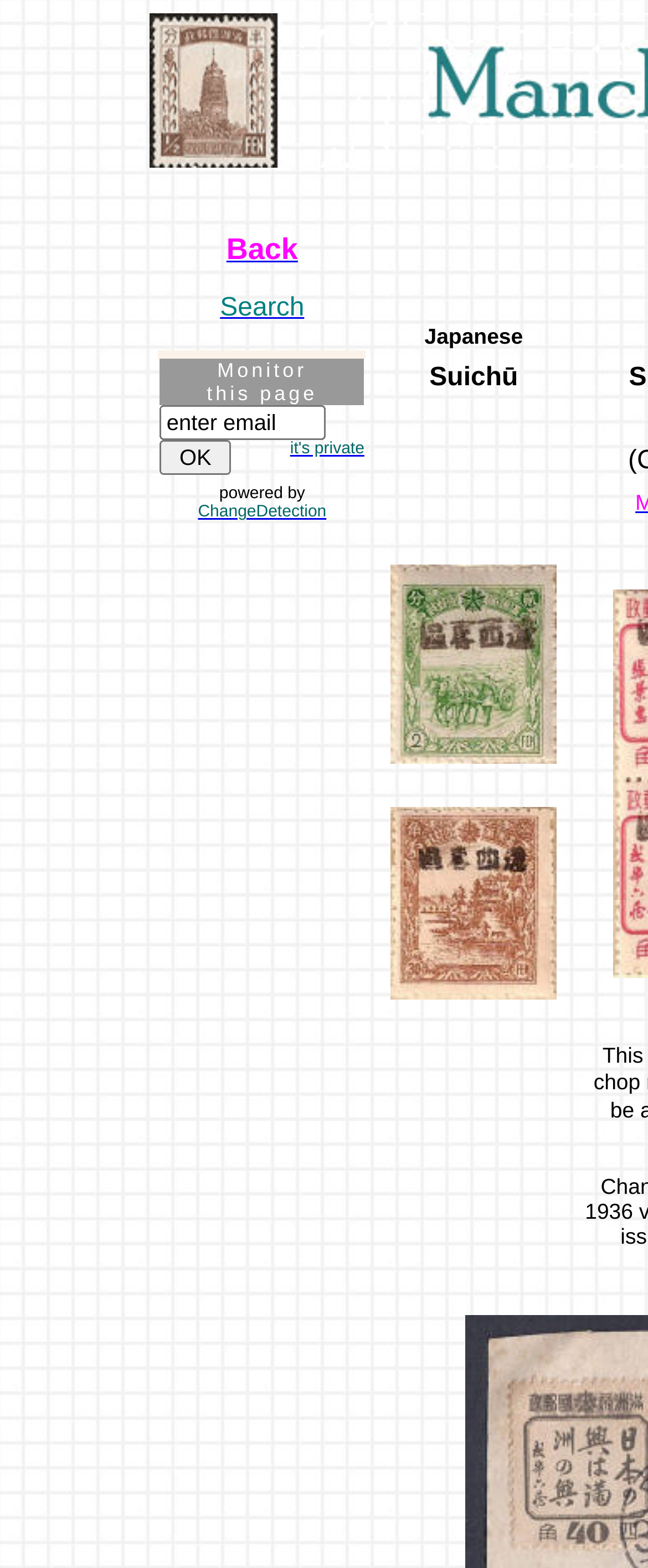What is the language of the text in the second gridcell?
Please use the visual content to give a single word or phrase answer.

Japanese